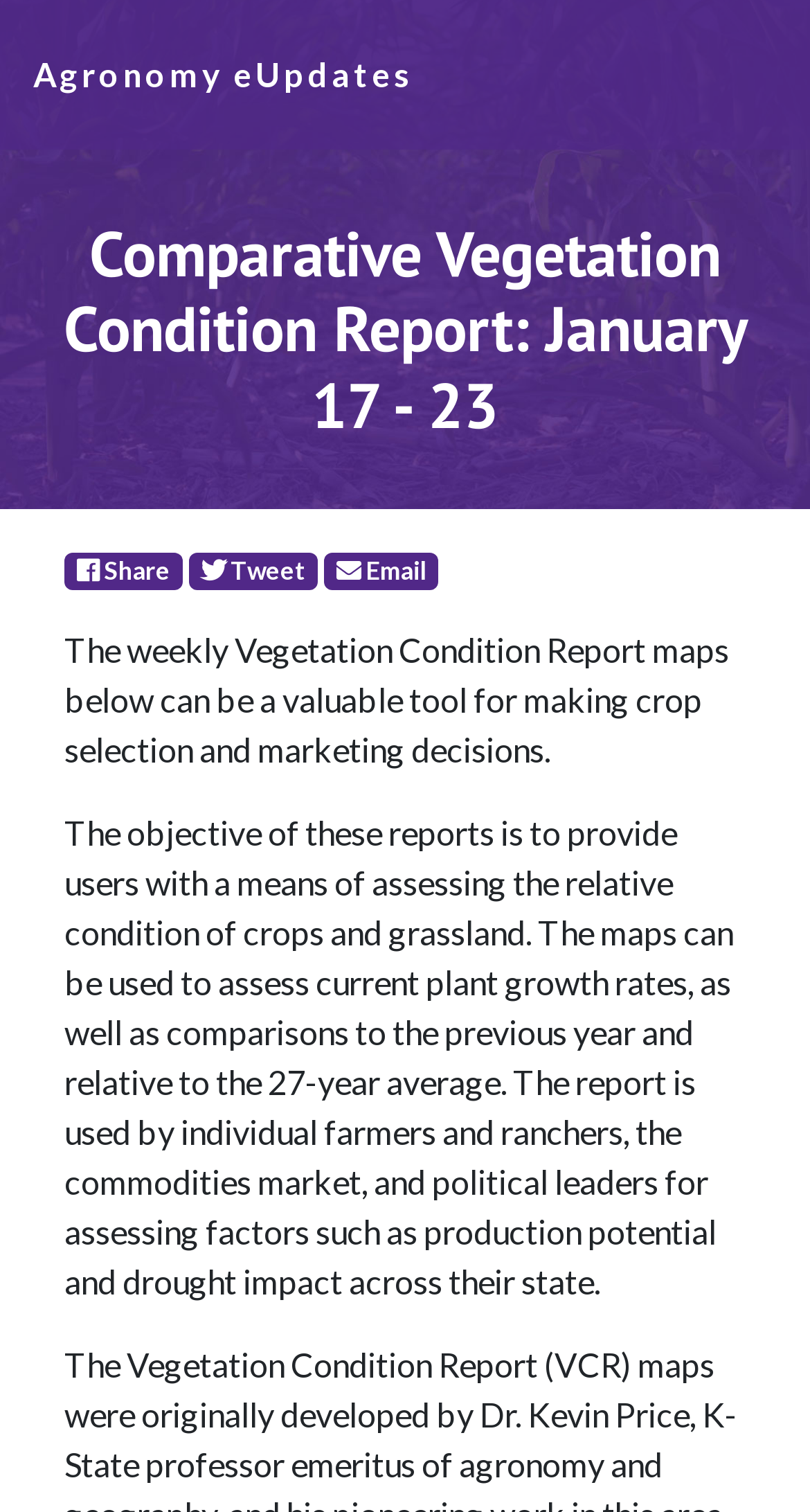Based on the element description: "Tweet", identify the UI element and provide its bounding box coordinates. Use four float numbers between 0 and 1, [left, top, right, bottom].

[0.233, 0.366, 0.392, 0.391]